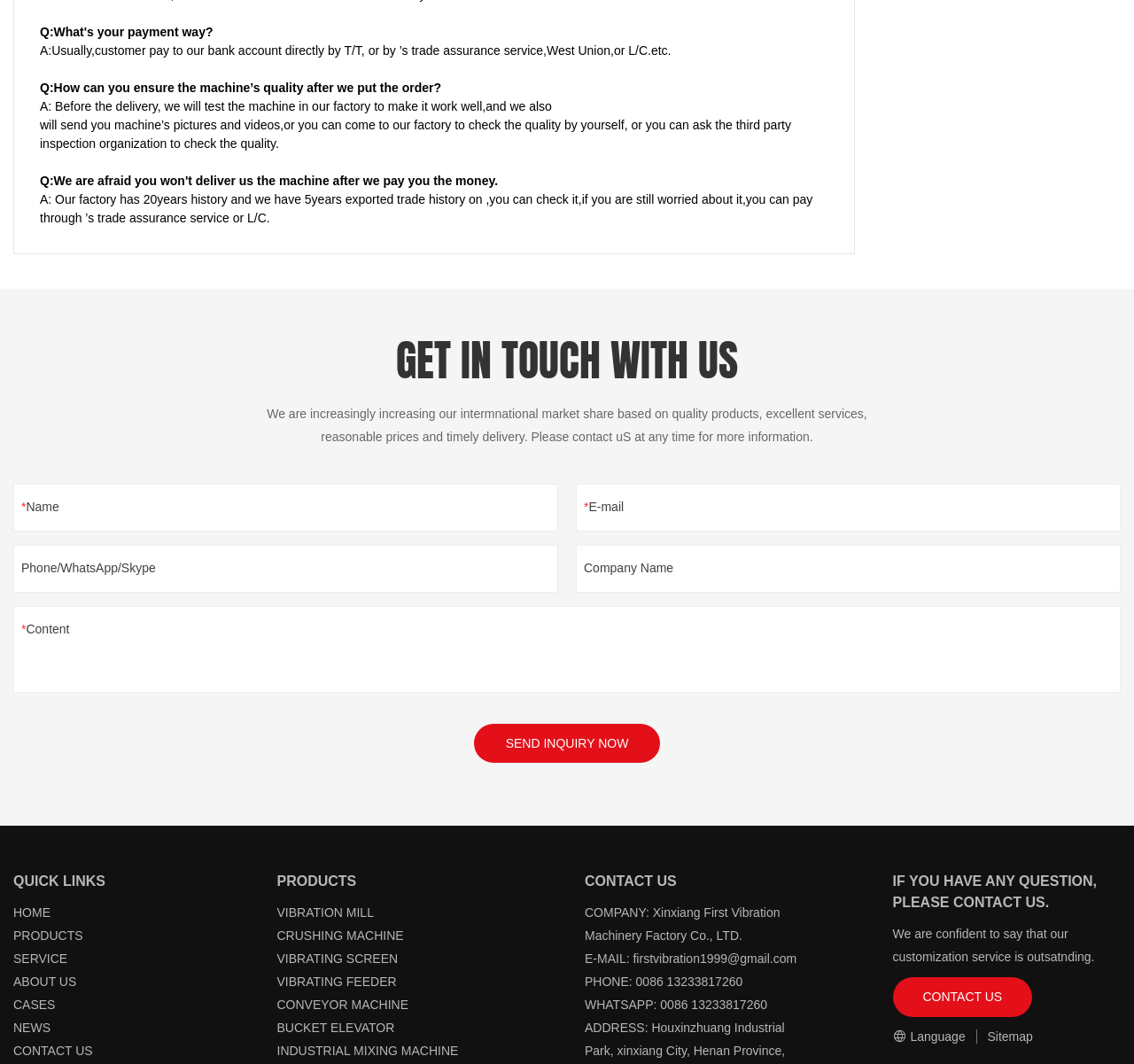Please identify the bounding box coordinates of the area that needs to be clicked to follow this instruction: "Fill in the name".

[0.019, 0.475, 0.485, 0.492]